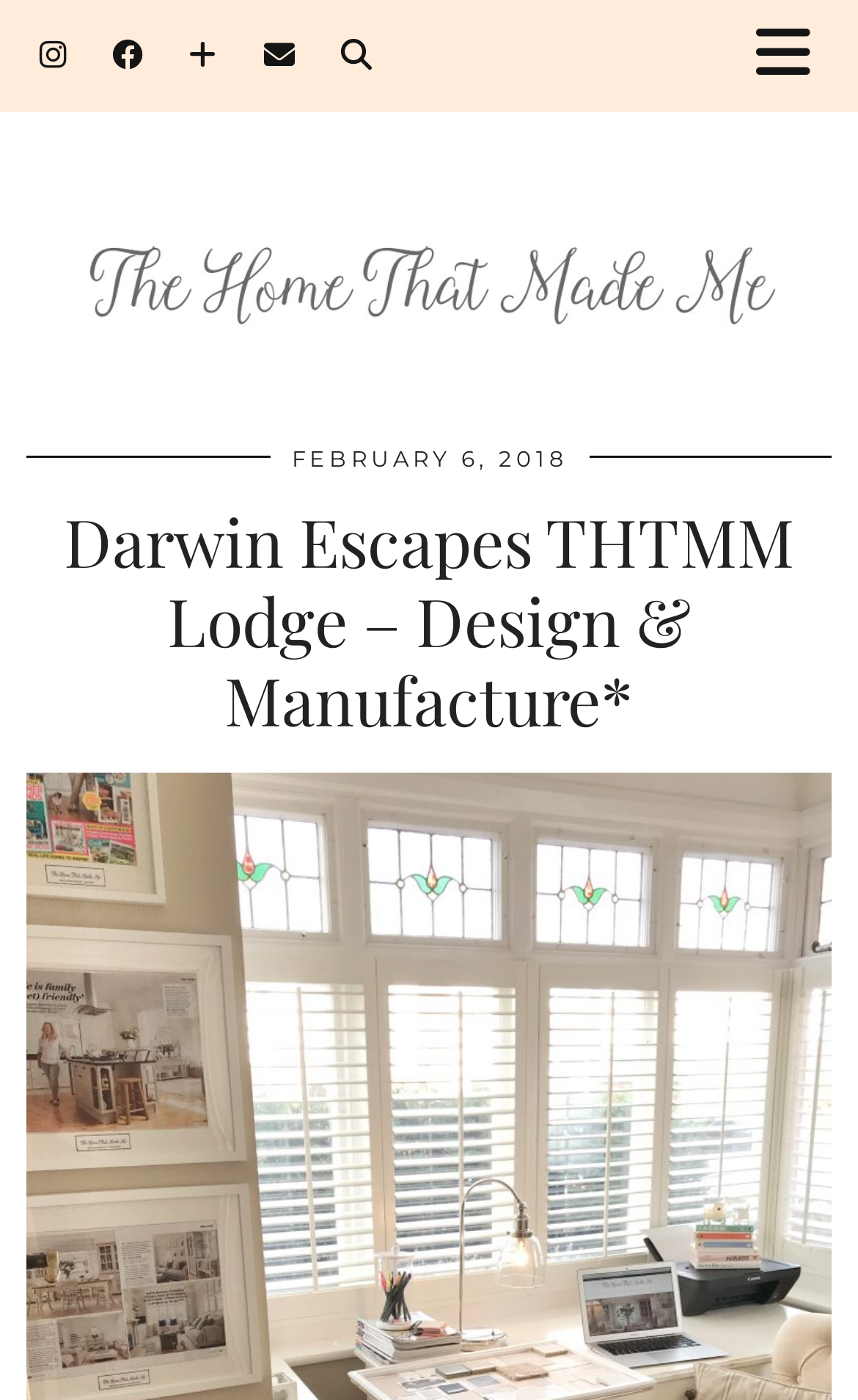Please provide a one-word or short phrase answer to the question:
What is the date of the latest article?

FEBRUARY 6, 2018